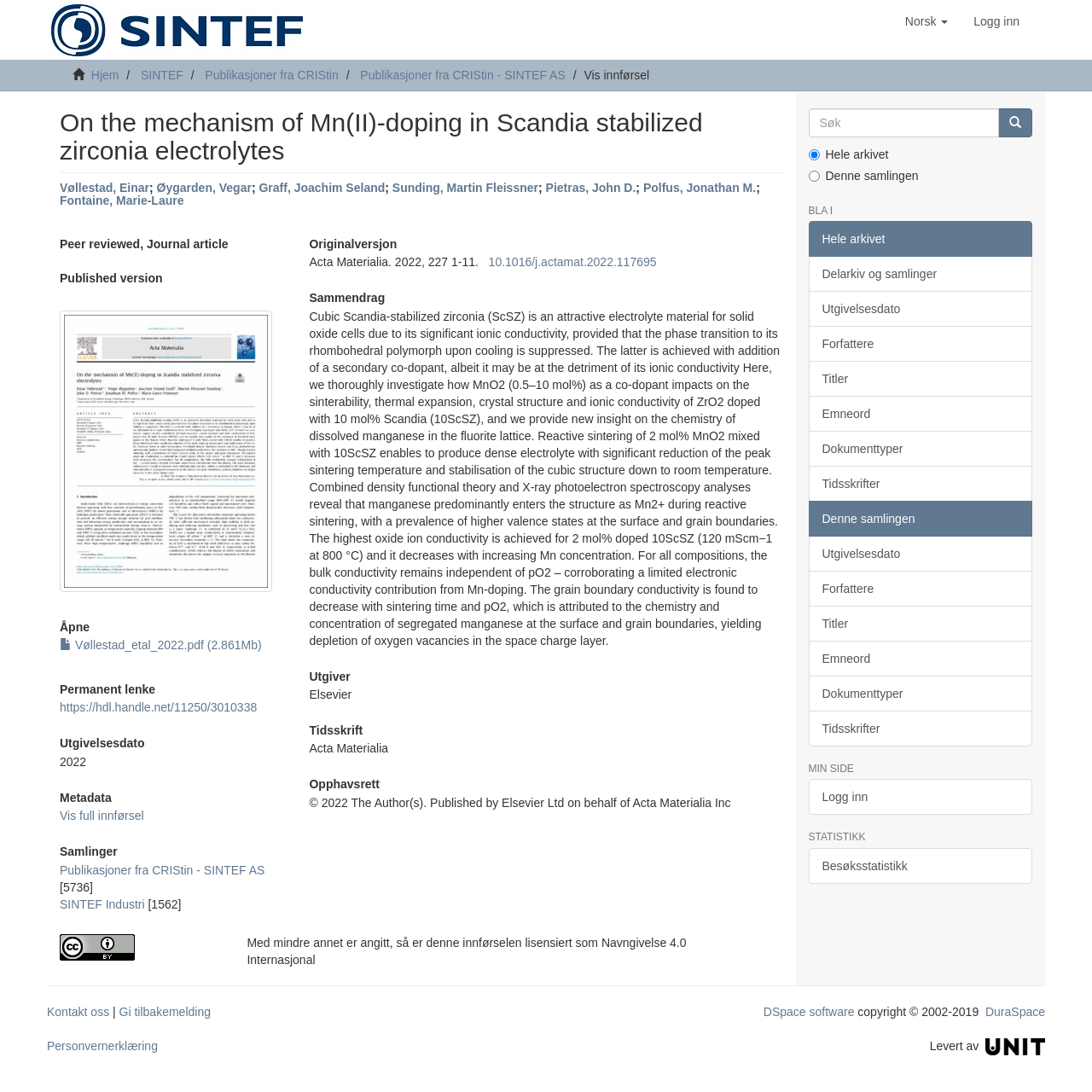Provide a one-word or short-phrase answer to the question:
What is the name of the journal?

Acta Materialia